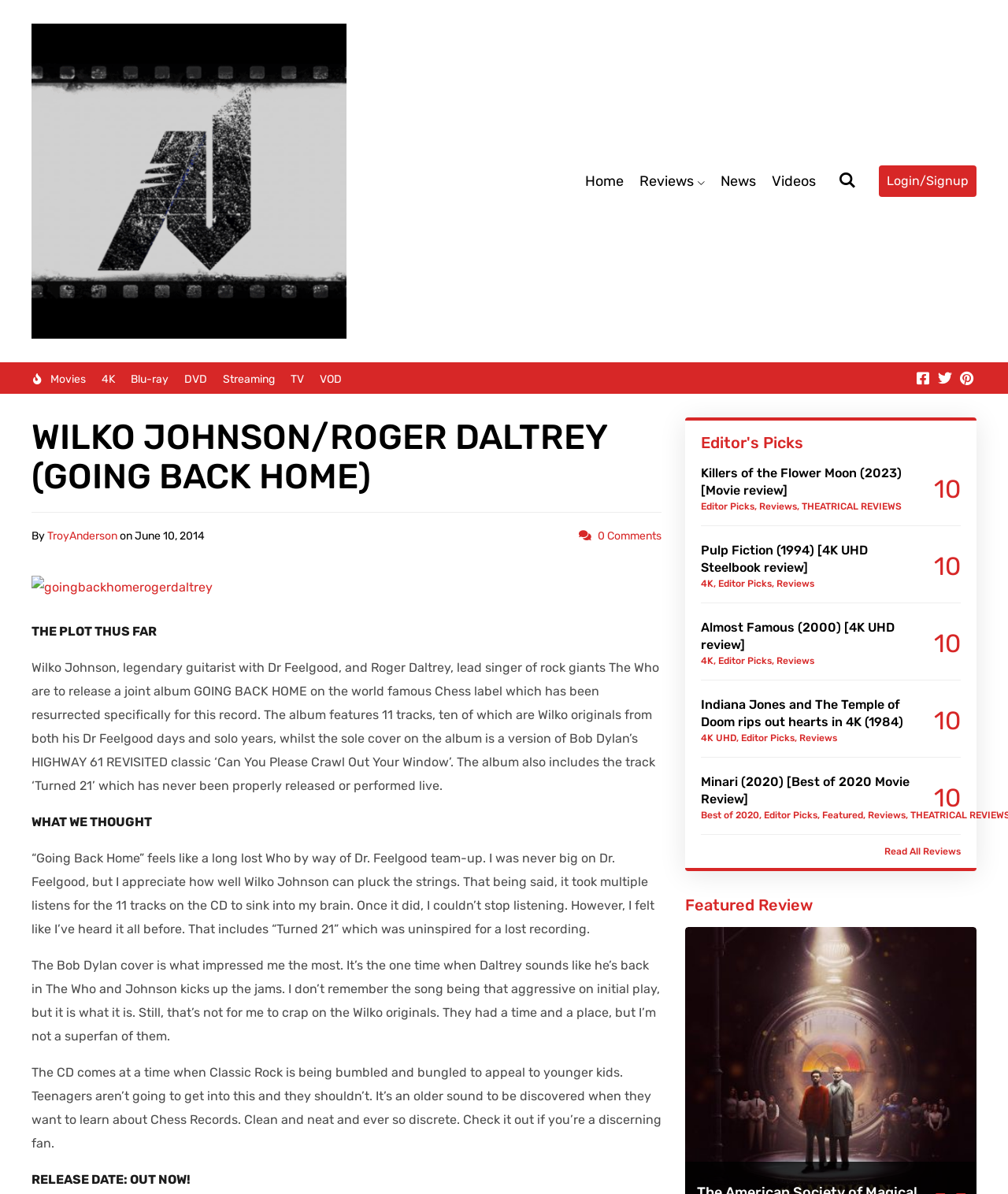What is the release date of the album?
Provide an in-depth and detailed explanation in response to the question.

The release date of the album is mentioned at the end of the article as 'RELEASE DATE: OUT NOW!', indicating that the album is already available.